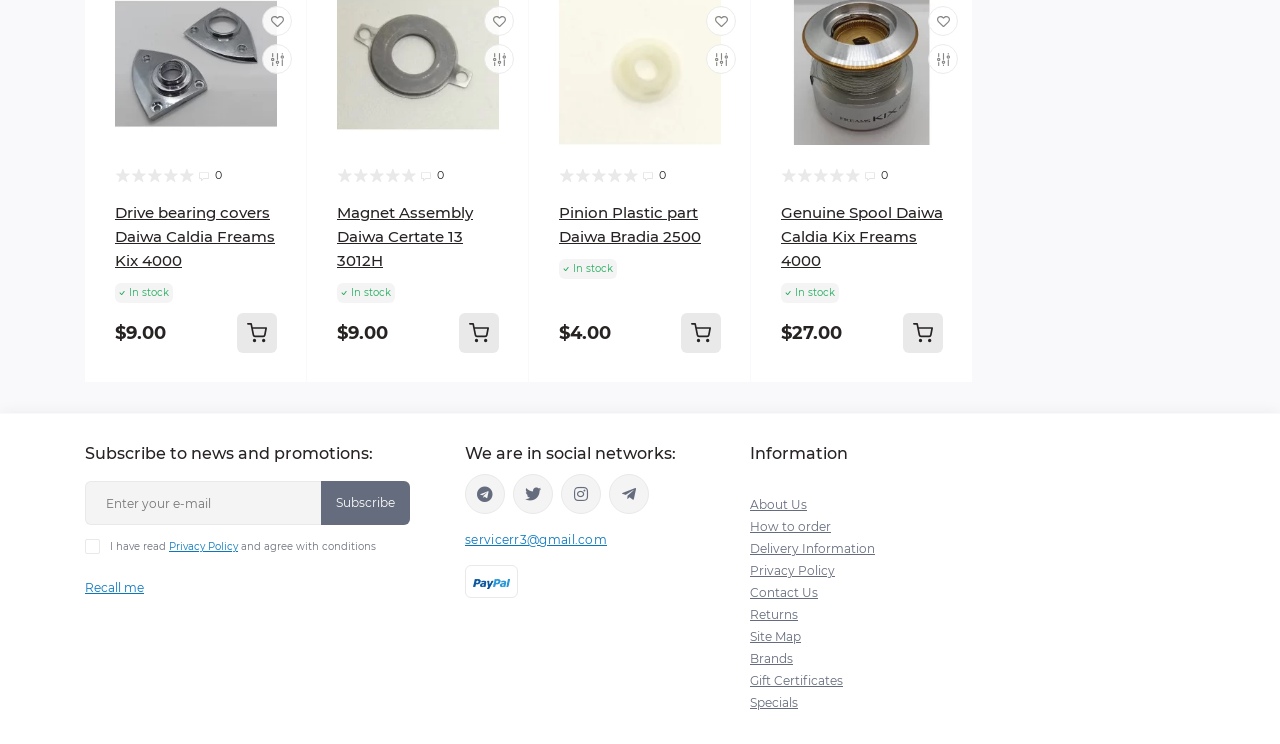What is the purpose of the 'Subscribe to news and promotions' section?
Answer the question with a single word or phrase, referring to the image.

To receive news and promotions